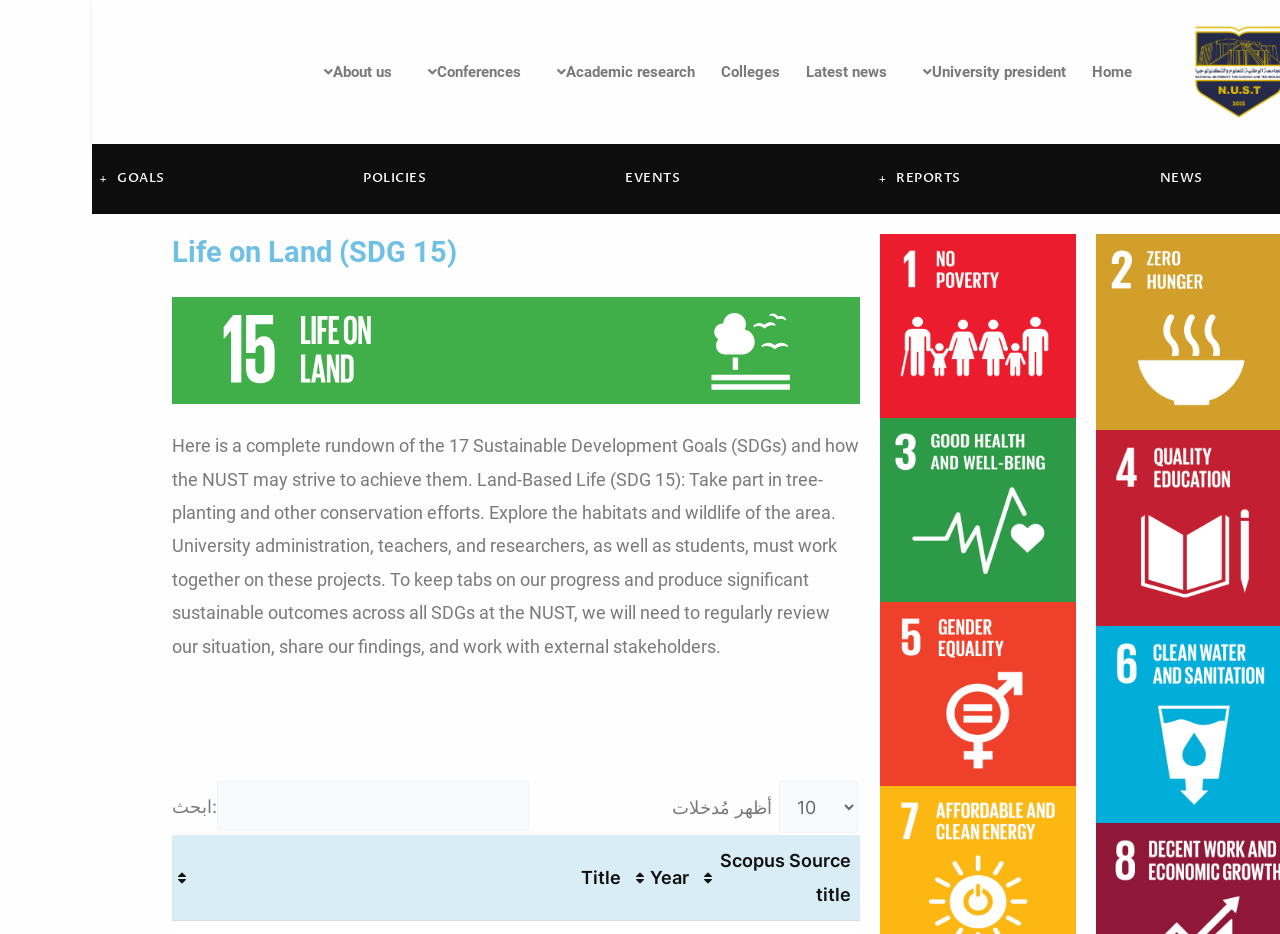Determine the bounding box coordinates of the clickable area required to perform the following instruction: "View the latest news". The coordinates should be represented as four float numbers between 0 and 1: [left, top, right, bottom].

[0.547, 0.055, 0.631, 0.099]